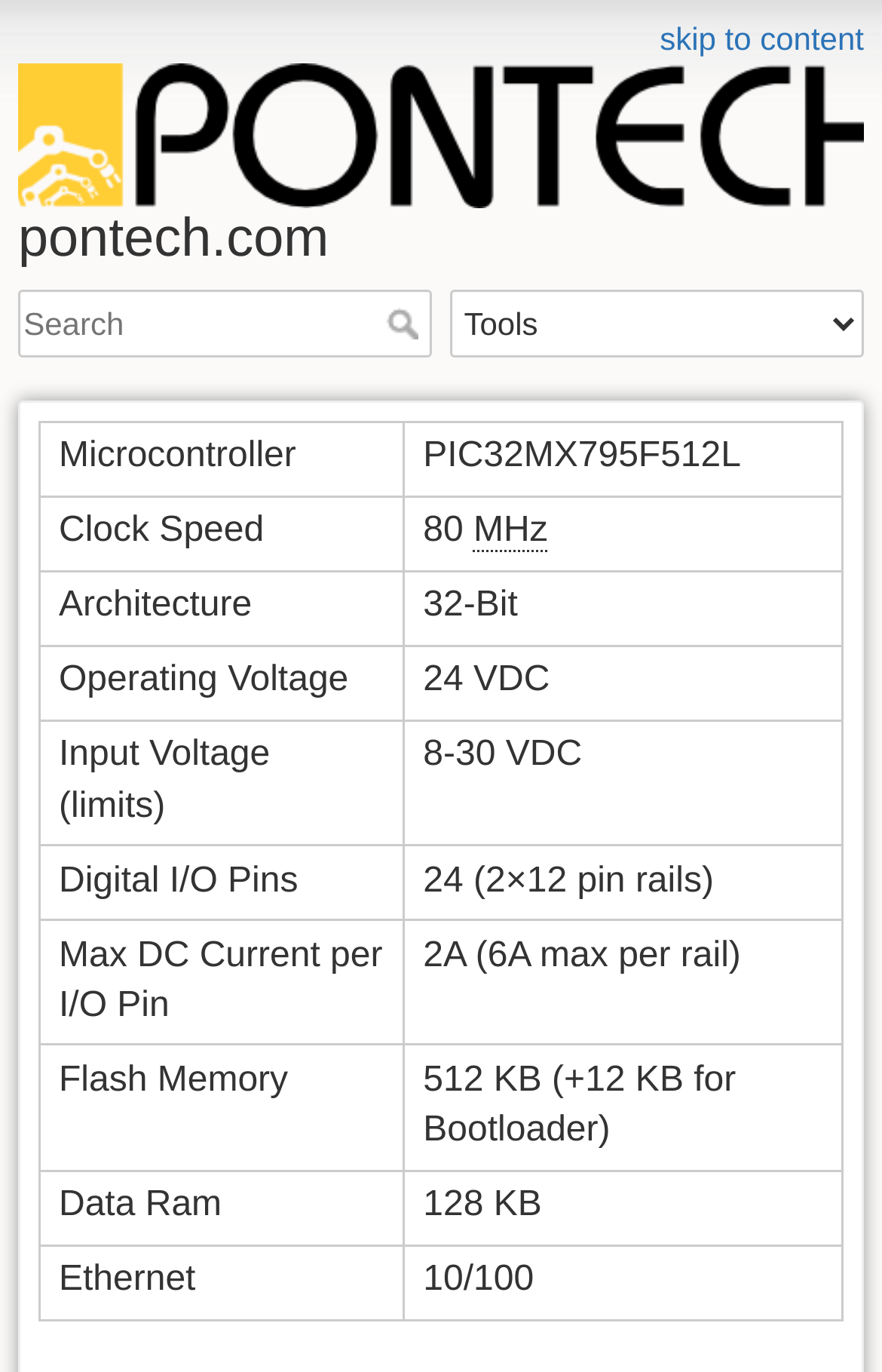Summarize the webpage with a detailed and informative caption.

The webpage is about the features of a product, specifically a microcontroller, on the pontech.com website. At the top, there is a link to "skip to content" and a heading with the website's name, "pontech.com", which also serves as a link. Below this, there is a search bar with a textbox and a "Search" button.

To the right of the search bar, there is a combobox labeled "Tools" that has a dropdown menu. Below this, there is a table with 9 rows, each containing two columns. The table displays various features of the microcontroller, including its clock speed, architecture, operating voltage, input voltage limits, digital I/O pins, maximum DC current per I/O pin, flash memory, data RAM, and Ethernet capabilities. Each feature is listed in the left column, and its corresponding value is listed in the right column.

The table takes up most of the webpage, with the search bar and combobox at the top. The layout is organized and easy to read, with clear headings and concise text.